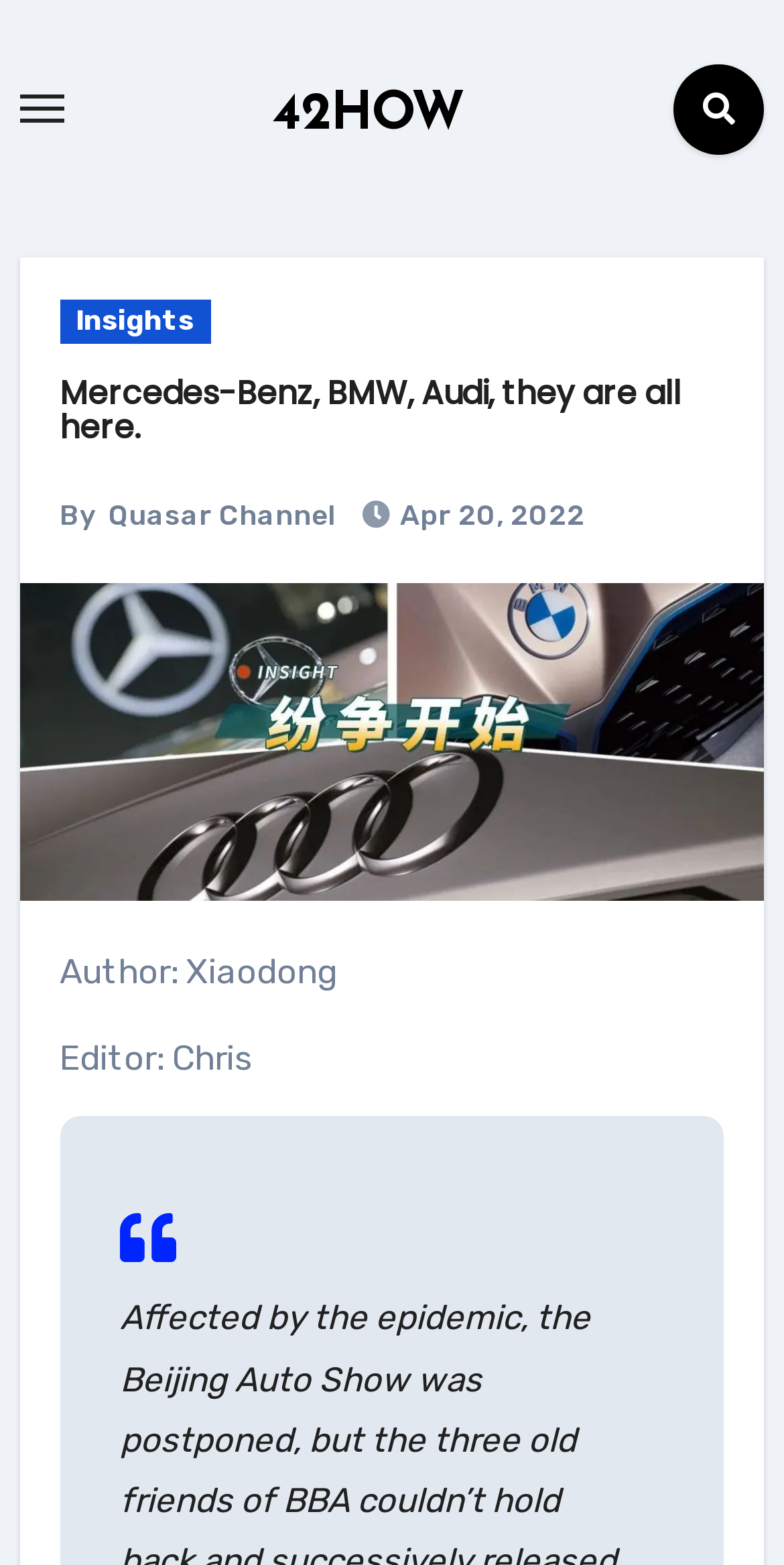Refer to the image and provide an in-depth answer to the question: 
How many car brands are mentioned in the main heading?

The main heading mentions three car brands: Mercedes-Benz, BMW, and Audi.